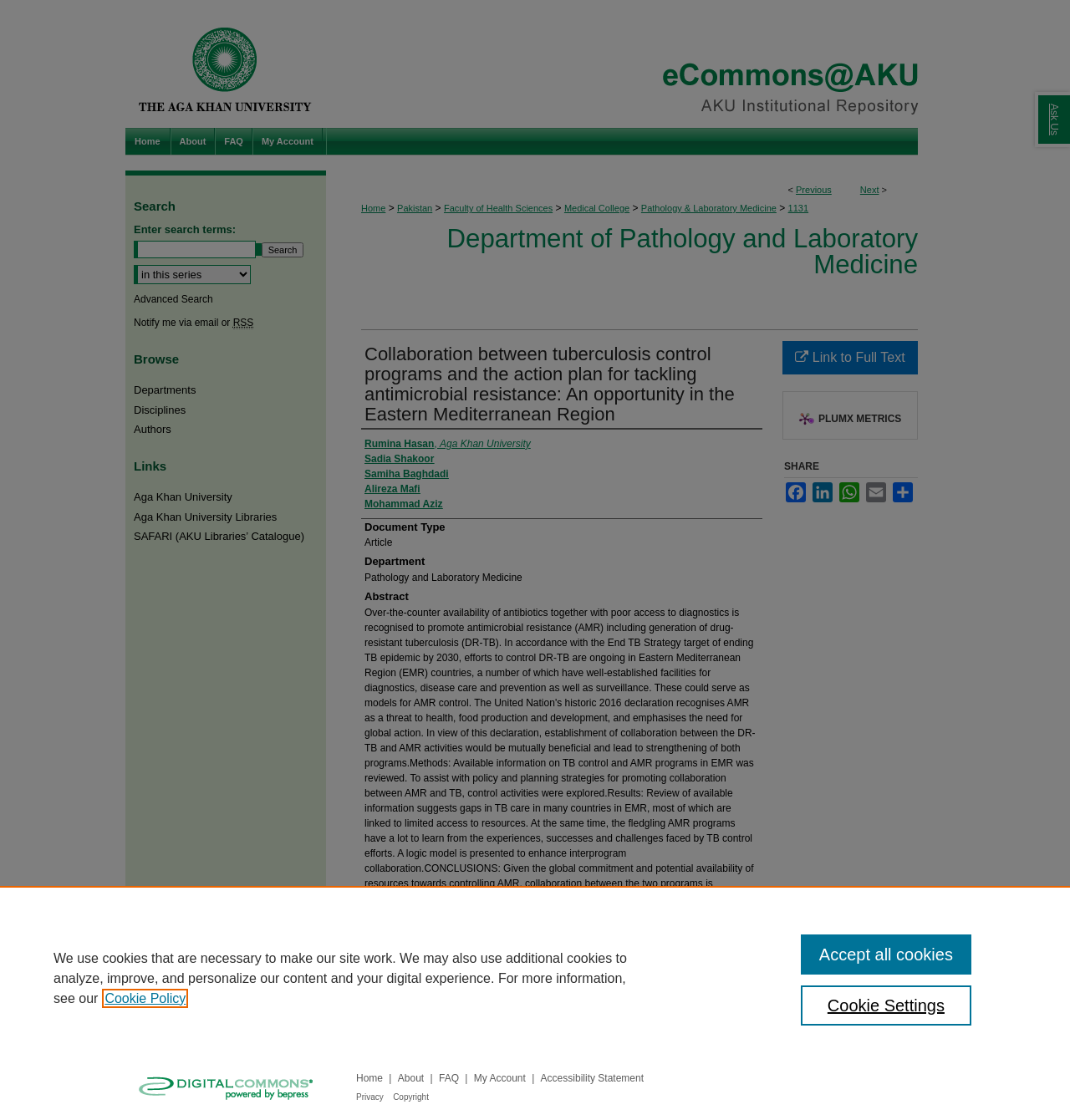Please determine the bounding box coordinates of the element's region to click in order to carry out the following instruction: "View article details". The coordinates should be four float numbers between 0 and 1, i.e., [left, top, right, bottom].

[0.341, 0.389, 0.496, 0.403]